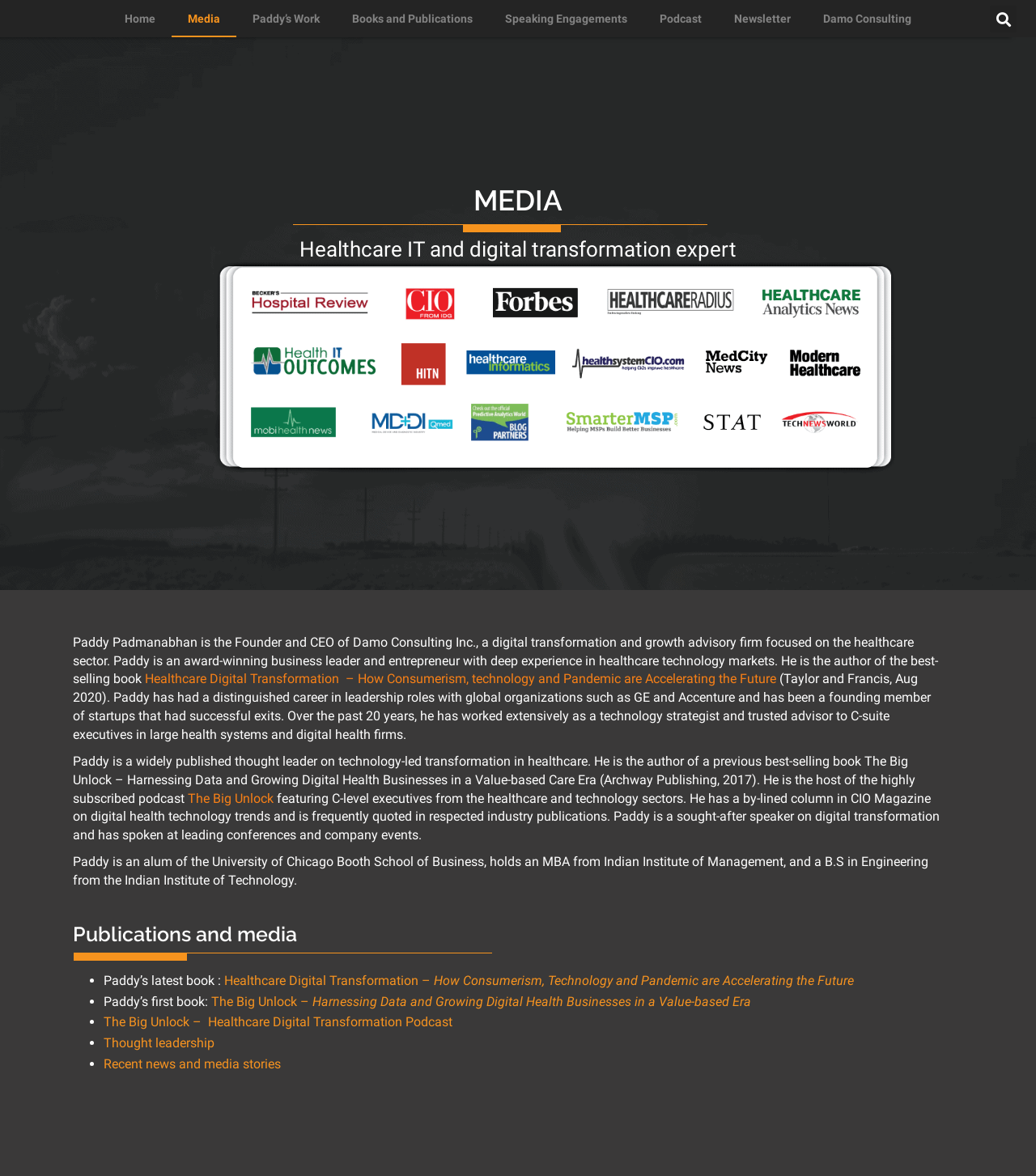What is Paddy Padmanabhan's educational background?
Craft a detailed and extensive response to the question.

According to the webpage, Paddy Padmanabhan is an alum of the University of Chicago Booth School of Business, holds an MBA from Indian Institute of Management, and a B.S in Engineering from the Indian Institute of Technology. This information is available in the static text element.